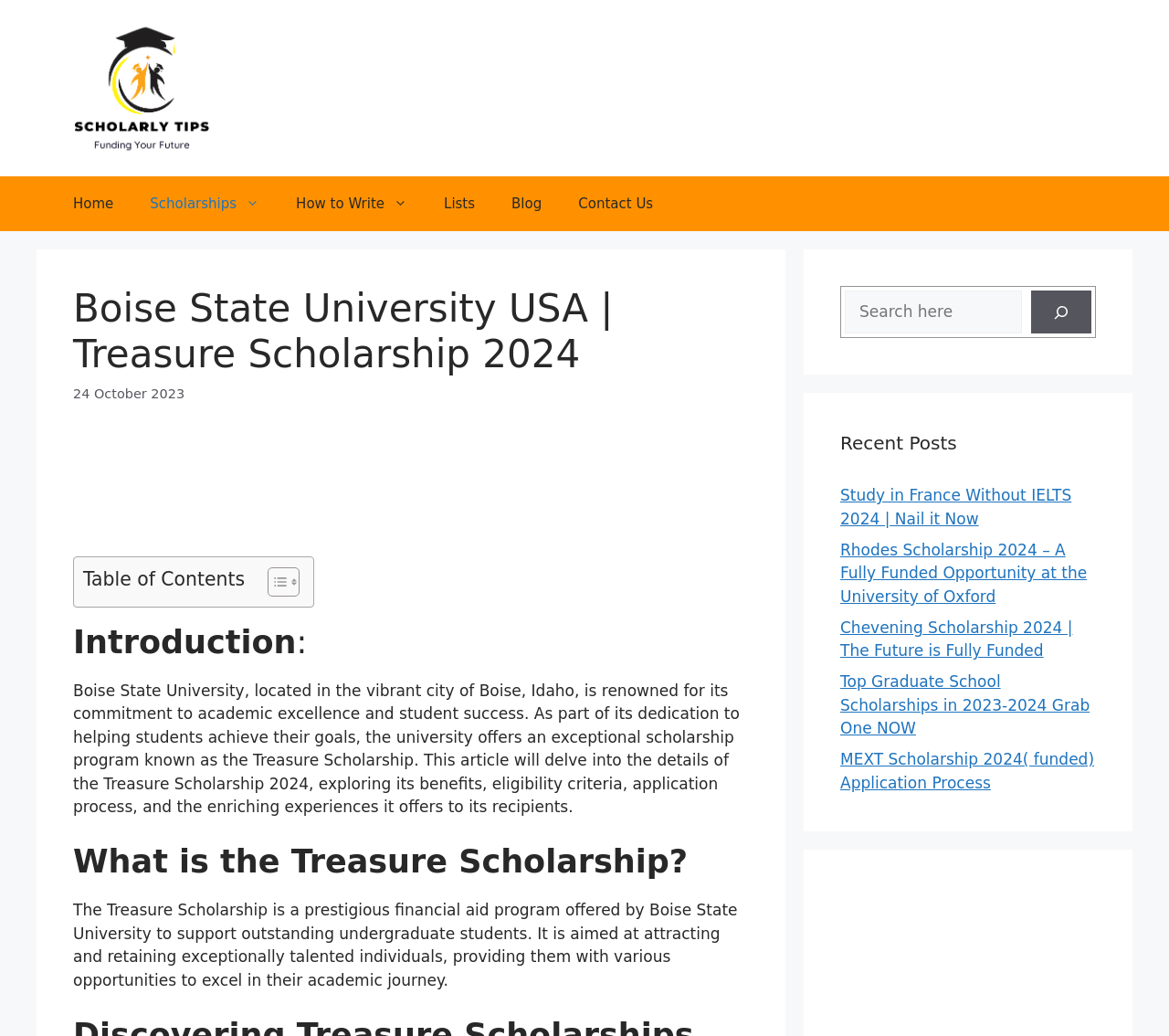Analyze and describe the webpage in a detailed narrative.

The webpage is about Boise State University's Treasure Scholarship 2024. At the top, there is a banner with a link to "scholarlytips.com" and an image. Below the banner, there is a primary navigation menu with links to "Home", "Scholarships", "How to Write", "Lists", "Blog", and "Contact Us".

The main content area is divided into sections. The first section has a heading that matches the title of the webpage, "Boise State University USA | Treasure Scholarship 2024". Below the heading, there is a time stamp indicating the publication date, "24 October 2023". 

The next section has a table of contents with a toggle button. The table of contents is not expanded by default. 

Following the table of contents, there is an introduction to Boise State University and its commitment to academic excellence and student success. The introduction also mentions the Treasure Scholarship program.

The subsequent sections provide more information about the Treasure Scholarship, including its benefits, eligibility criteria, application process, and the experiences it offers to its recipients. 

On the right side of the webpage, there is a complementary section with a search bar and a list of recent posts, including links to articles about studying in France without IELTS, the Rhodes Scholarship, the Chevening Scholarship, graduate school scholarships, and the MEXT Scholarship.